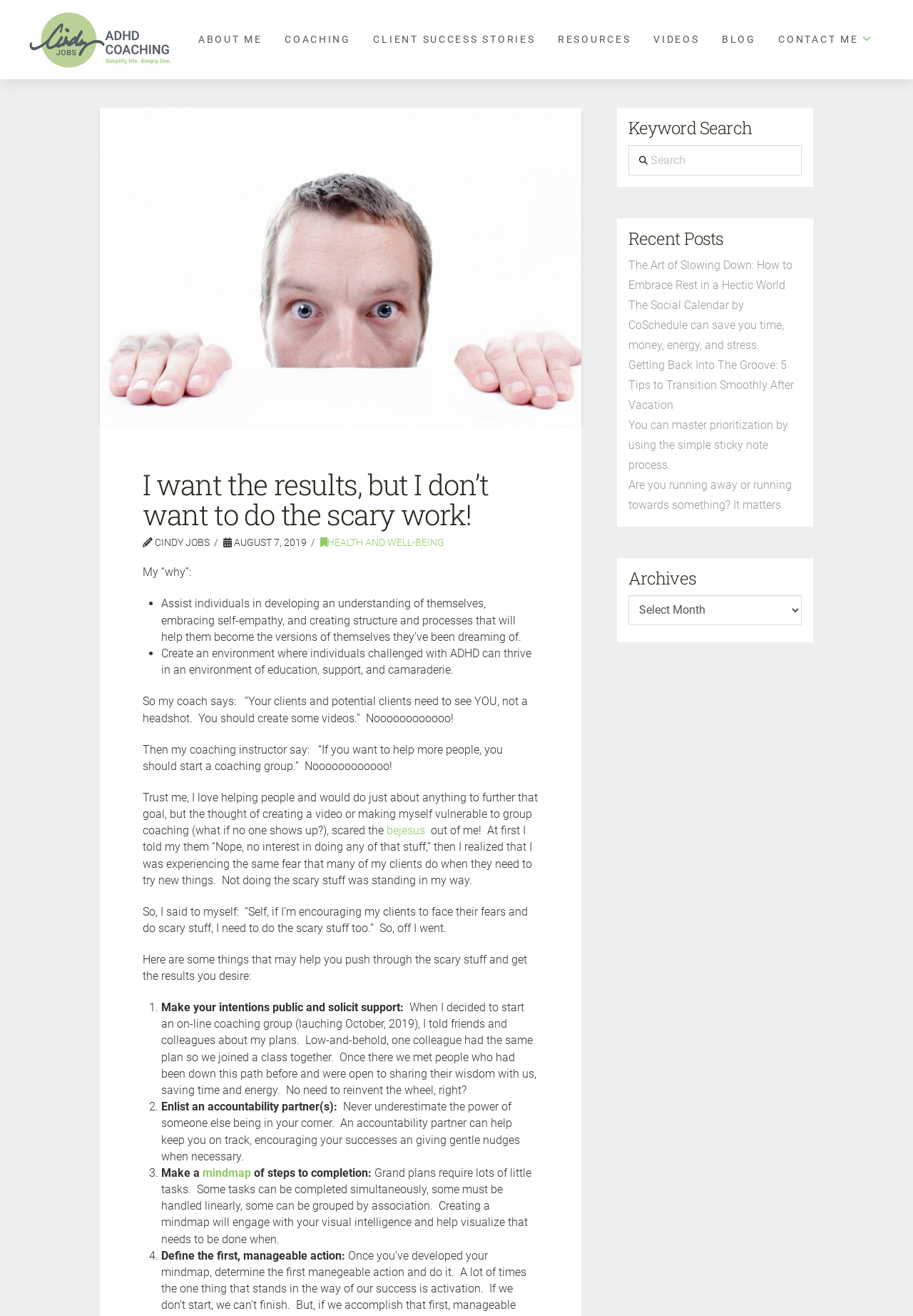What is the name of the ADHD coach?
Answer the question with a detailed explanation, including all necessary information.

The name of the ADHD coach can be found in the header section of the webpage, where it is written 'I want the results, but I don’t want to do the scary work! | Cindy Jobs - ADHD Coach for Adults'.